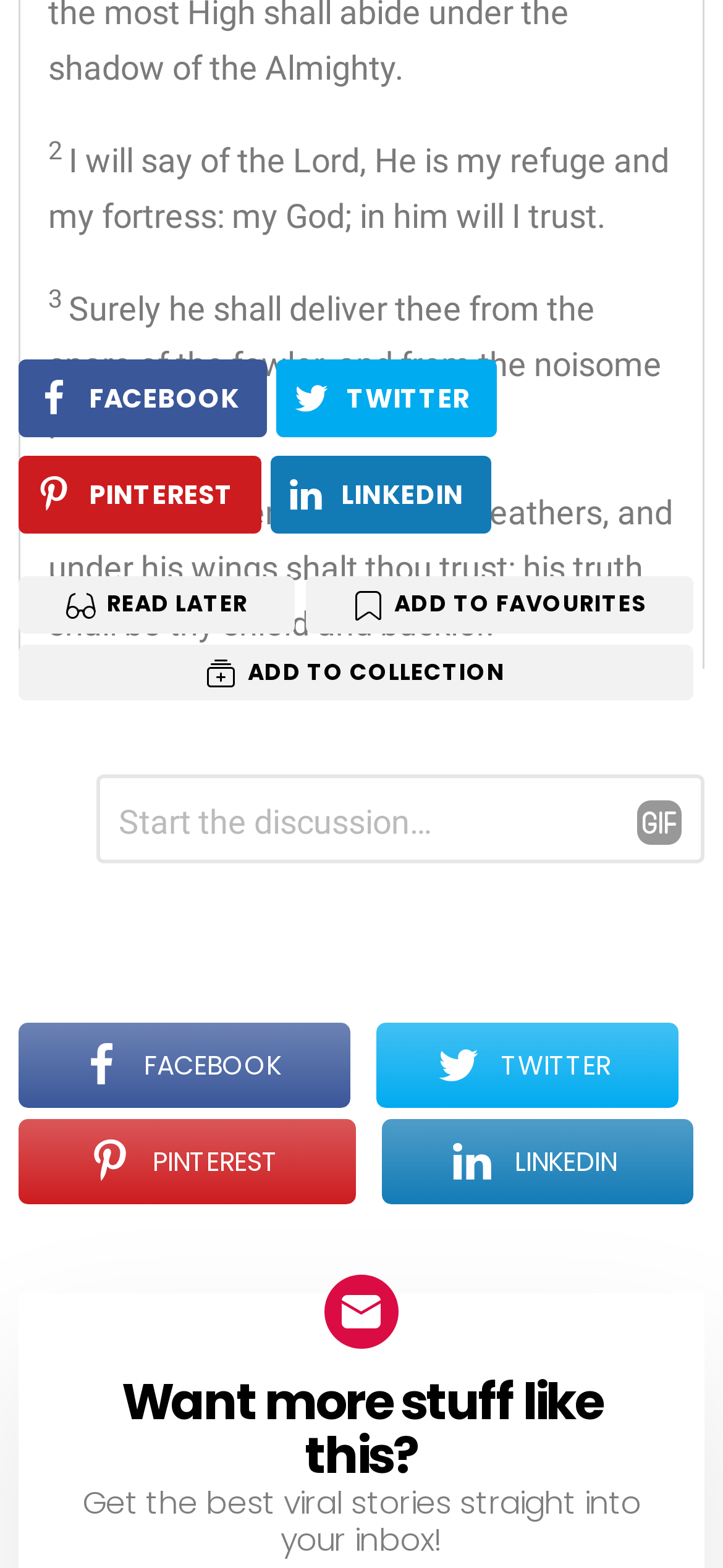How many buttons are there below the comment box?
Could you please answer the question thoroughly and with as much detail as possible?

I examined the webpage content and found that there are two buttons below the comment box, which are 'REPLY WITH GIF' and another button.